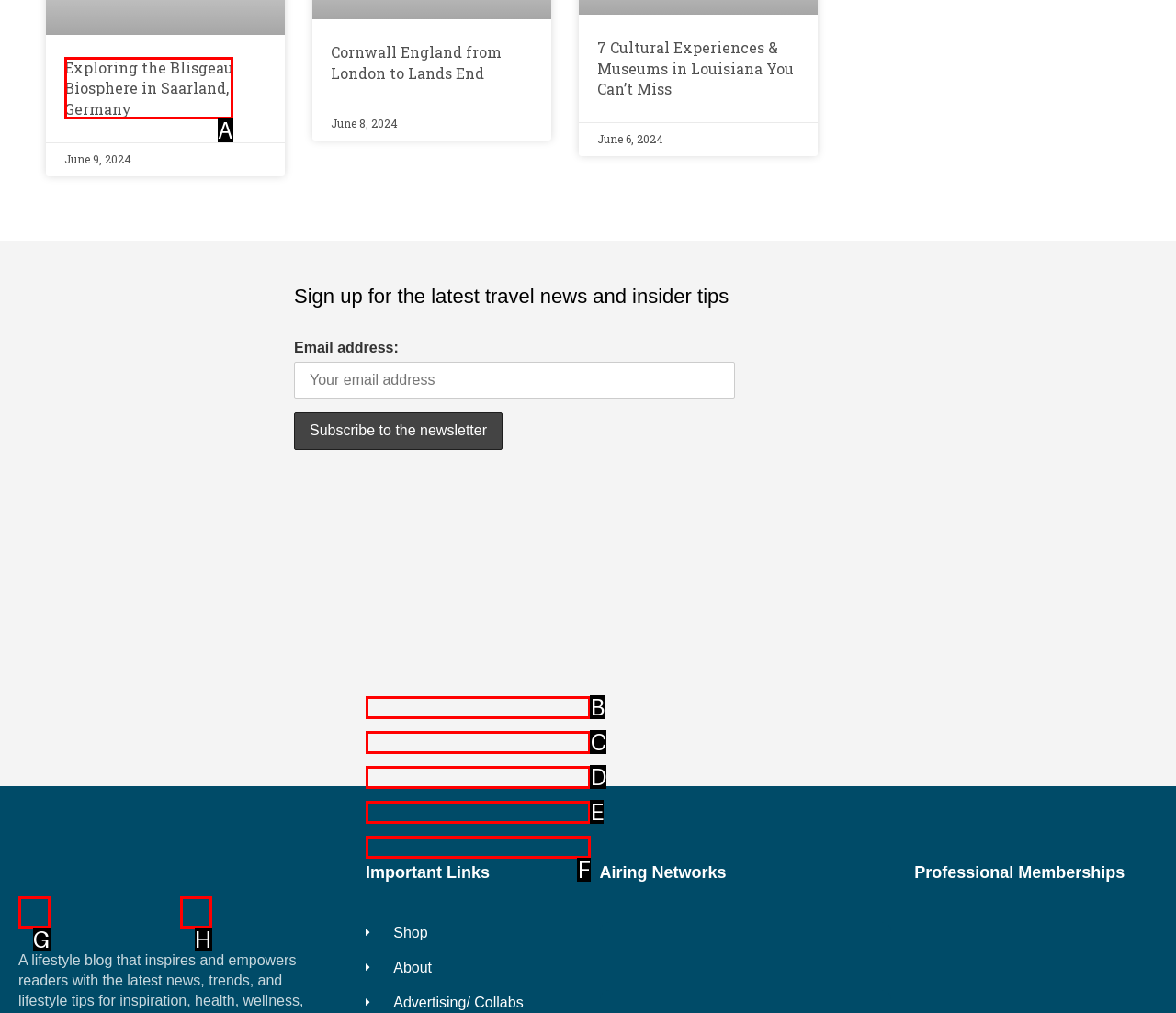Which option should you click on to fulfill this task: Explore the Blisgeau Biosphere in Saarland, Germany? Answer with the letter of the correct choice.

A